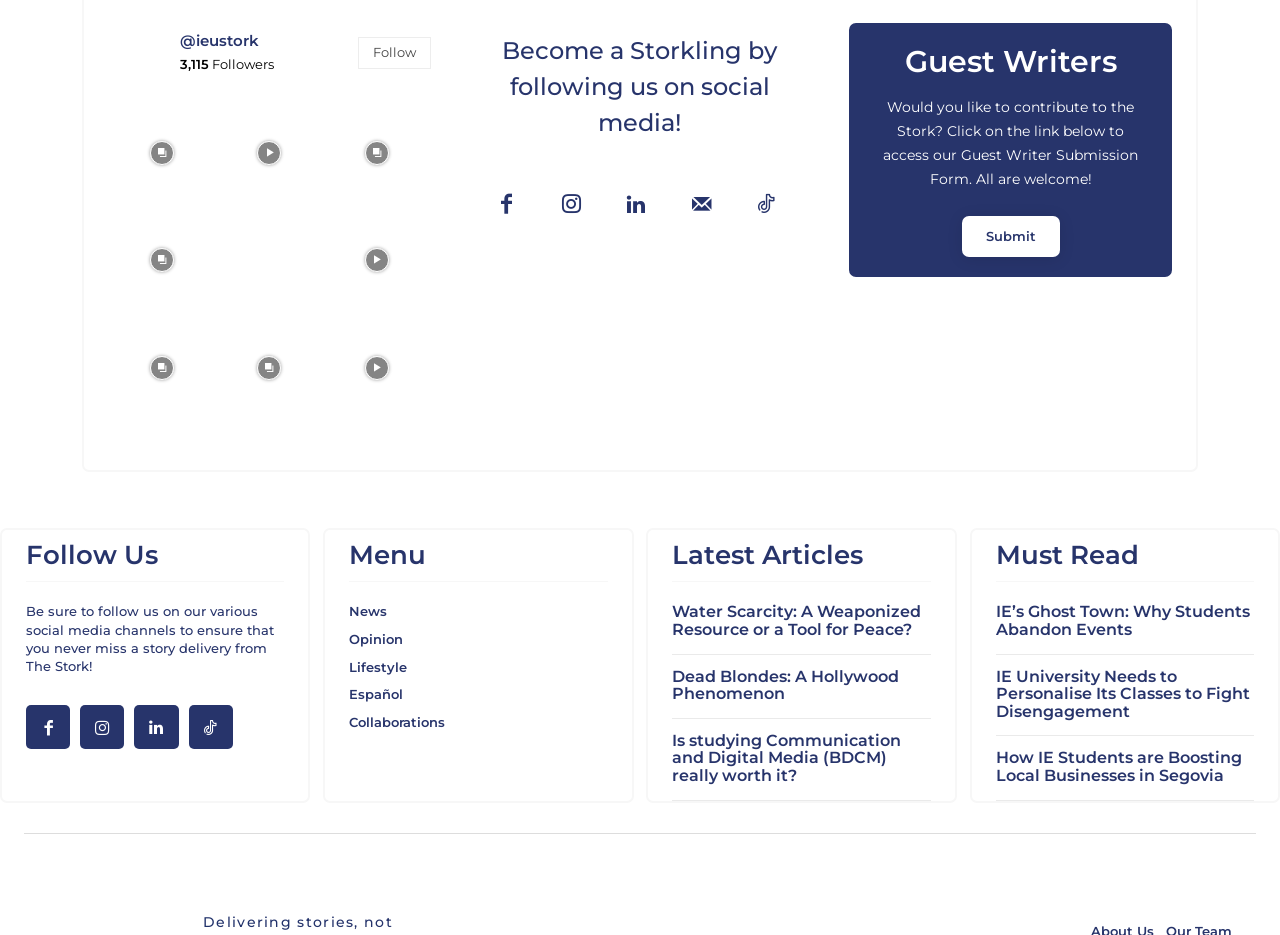Please locate the bounding box coordinates of the element that should be clicked to complete the given instruction: "Read the latest article on Water Scarcity".

[0.525, 0.644, 0.72, 0.683]